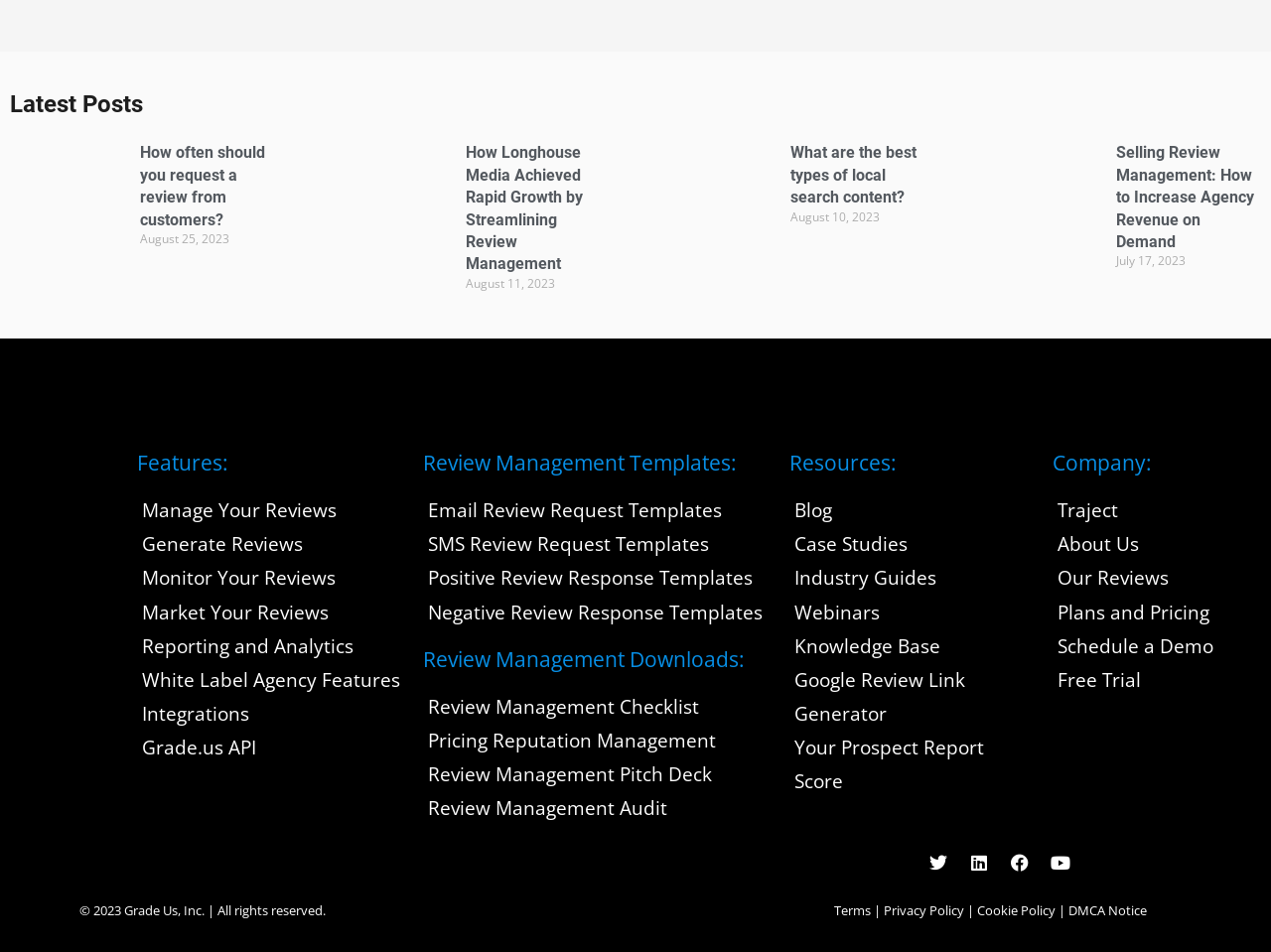Answer the question below with a single word or a brief phrase: 
What type of content is available in the 'Resources:' section?

Blog, Case Studies, etc.